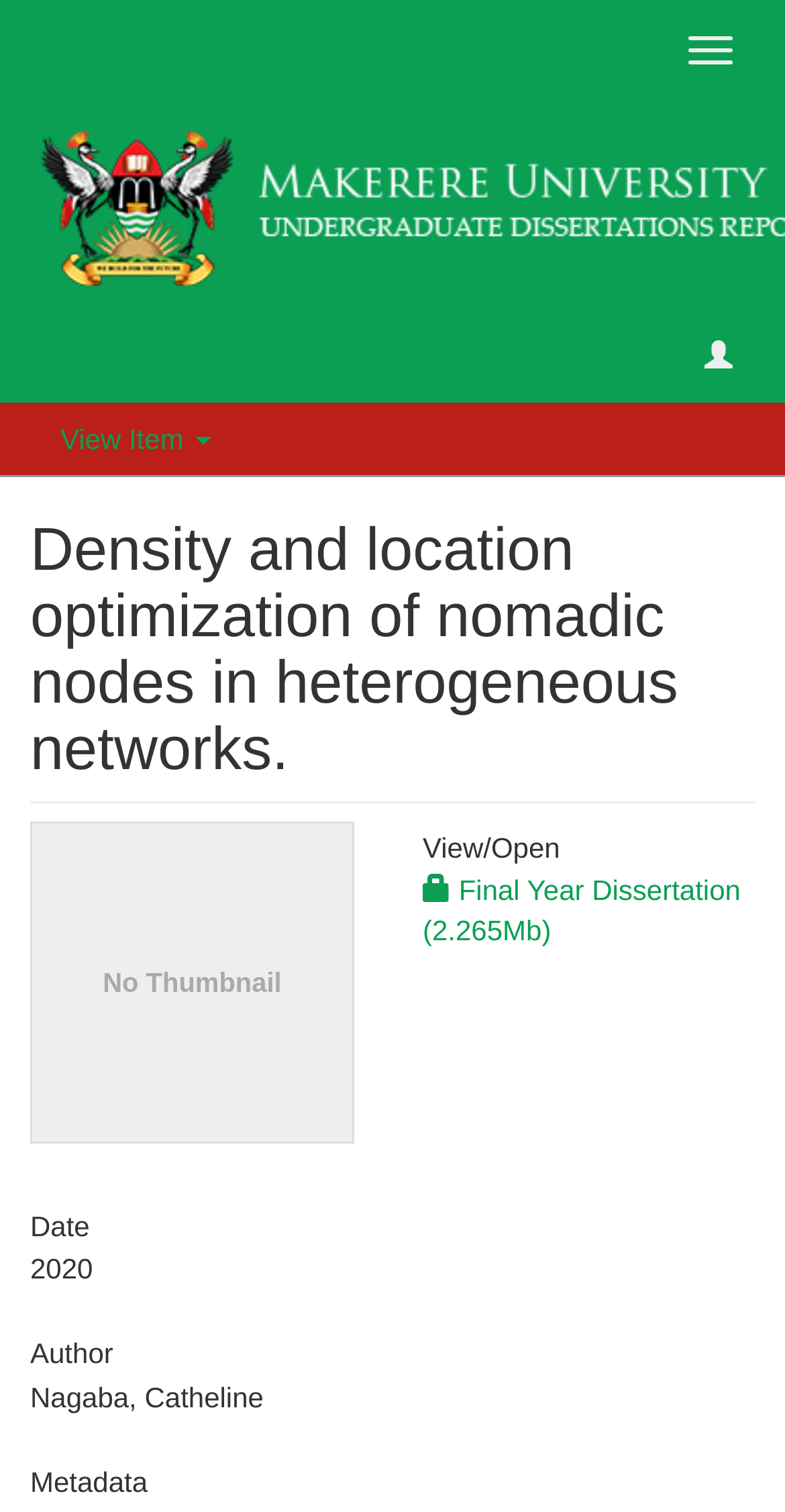What is the type of the image?
Based on the visual, give a brief answer using one word or a short phrase.

No Thumbnail